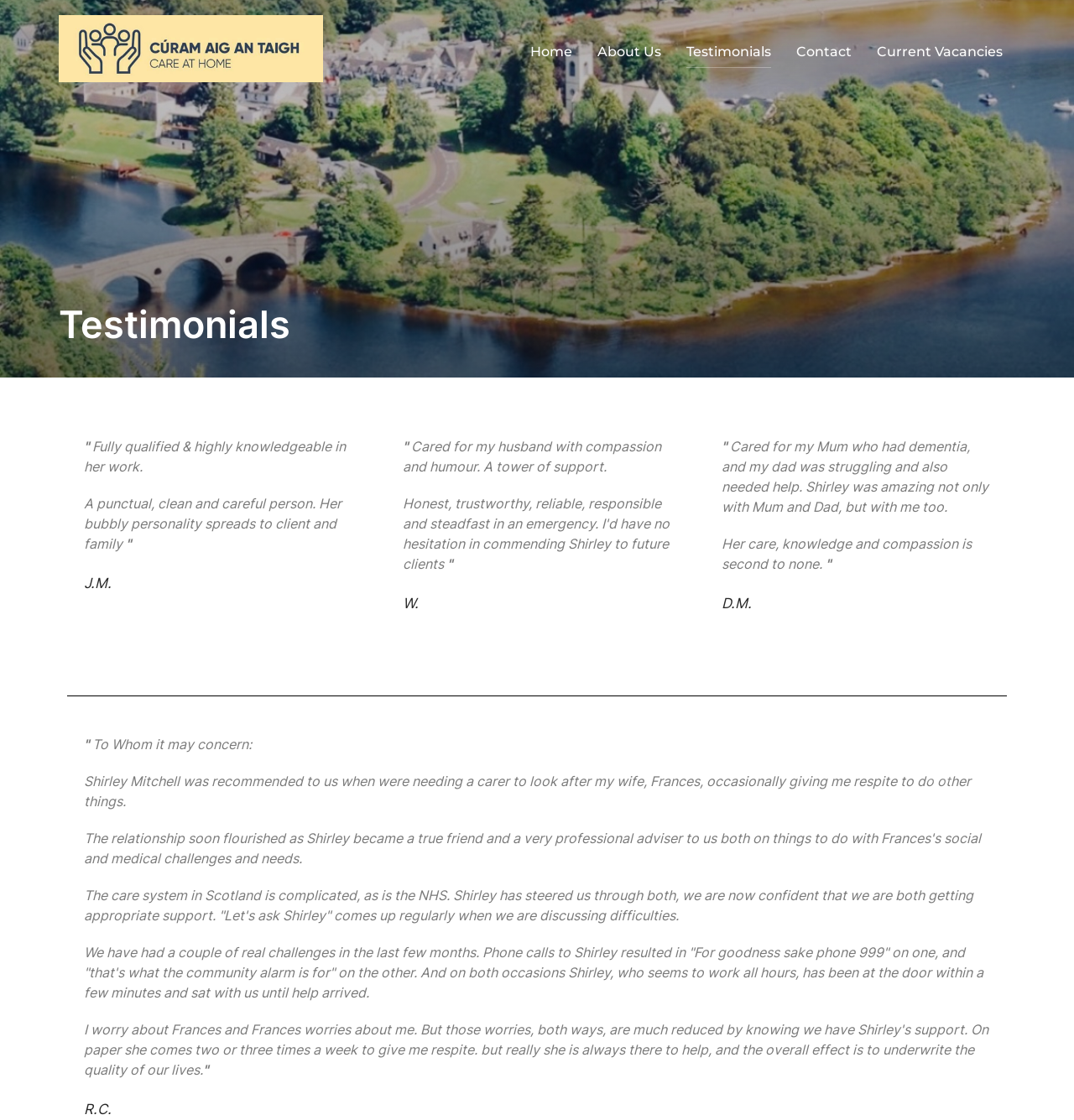How many testimonials are displayed on this page?
From the screenshot, provide a brief answer in one word or phrase.

4